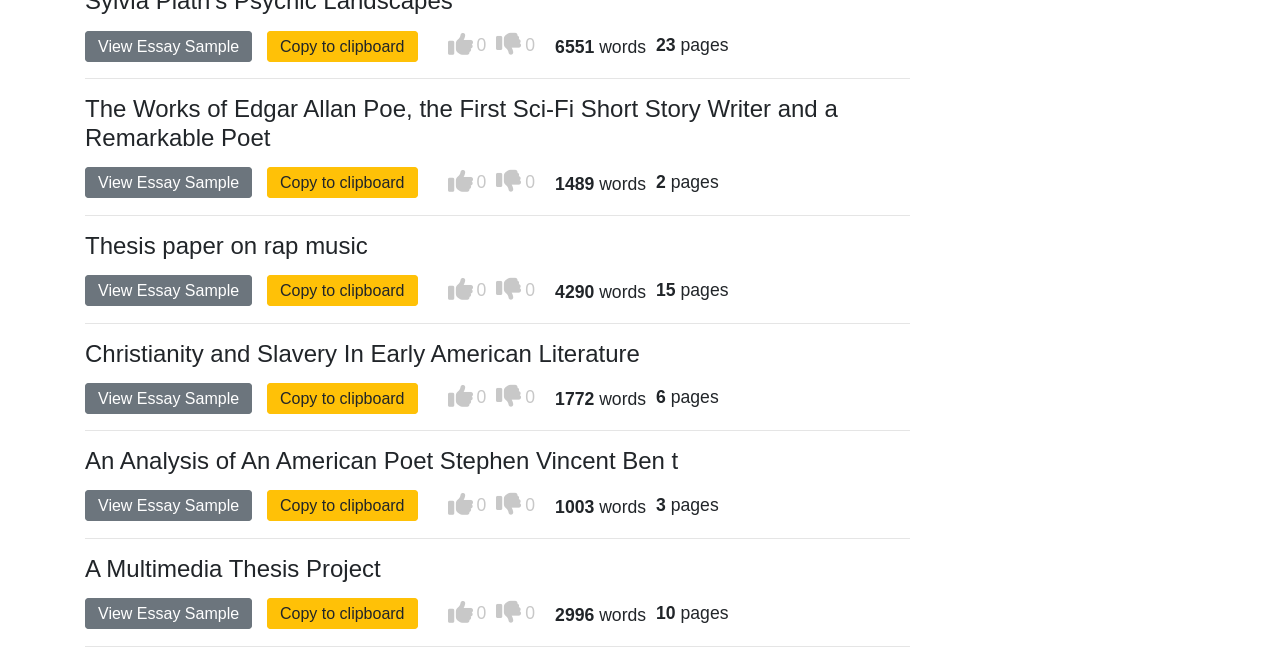Determine the bounding box coordinates of the region to click in order to accomplish the following instruction: "View essay sample". Provide the coordinates as four float numbers between 0 and 1, specifically [left, top, right, bottom].

[0.066, 0.047, 0.197, 0.095]